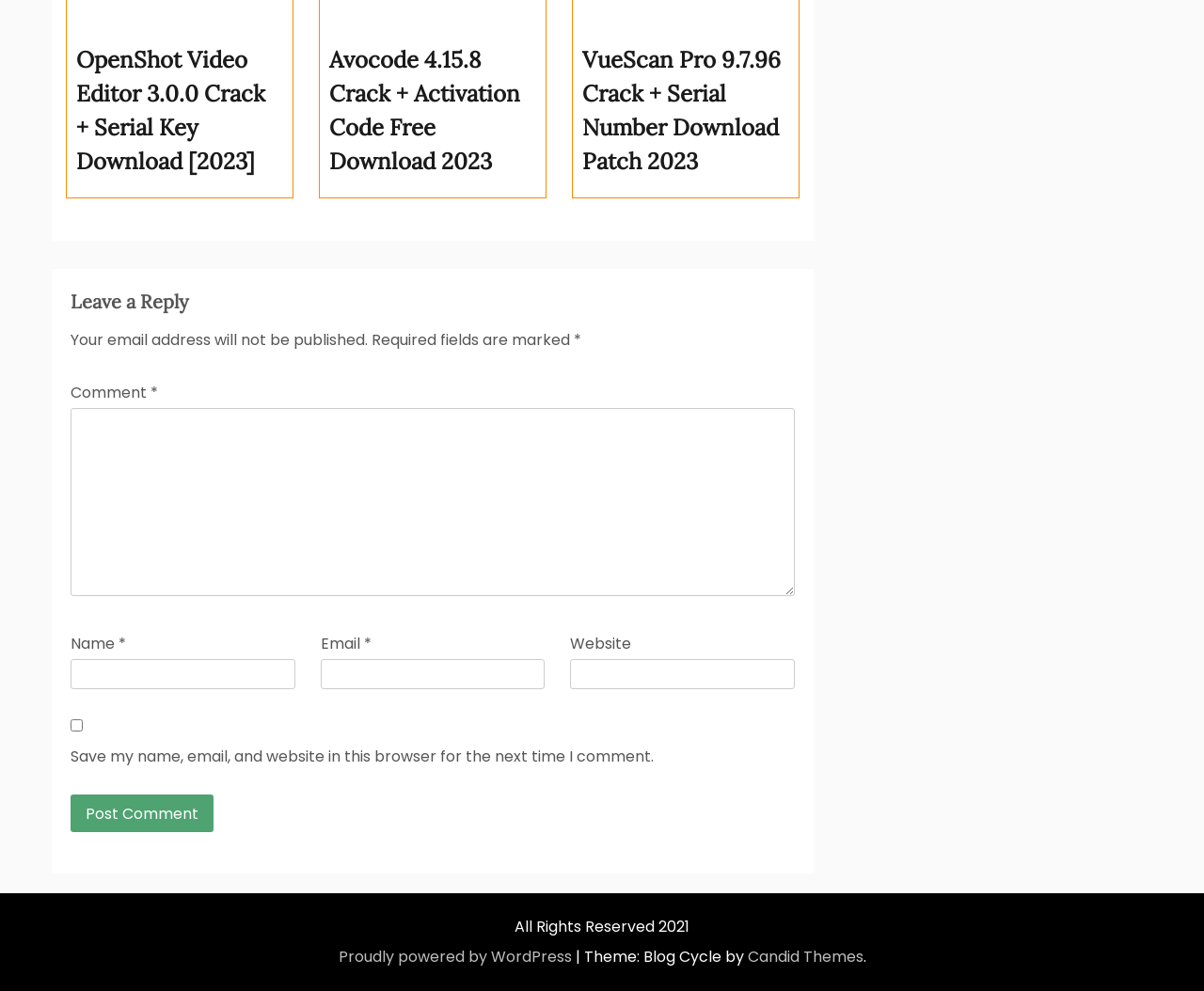Please determine the bounding box coordinates of the clickable area required to carry out the following instruction: "Enter your name". The coordinates must be four float numbers between 0 and 1, represented as [left, top, right, bottom].

[0.059, 0.665, 0.245, 0.695]